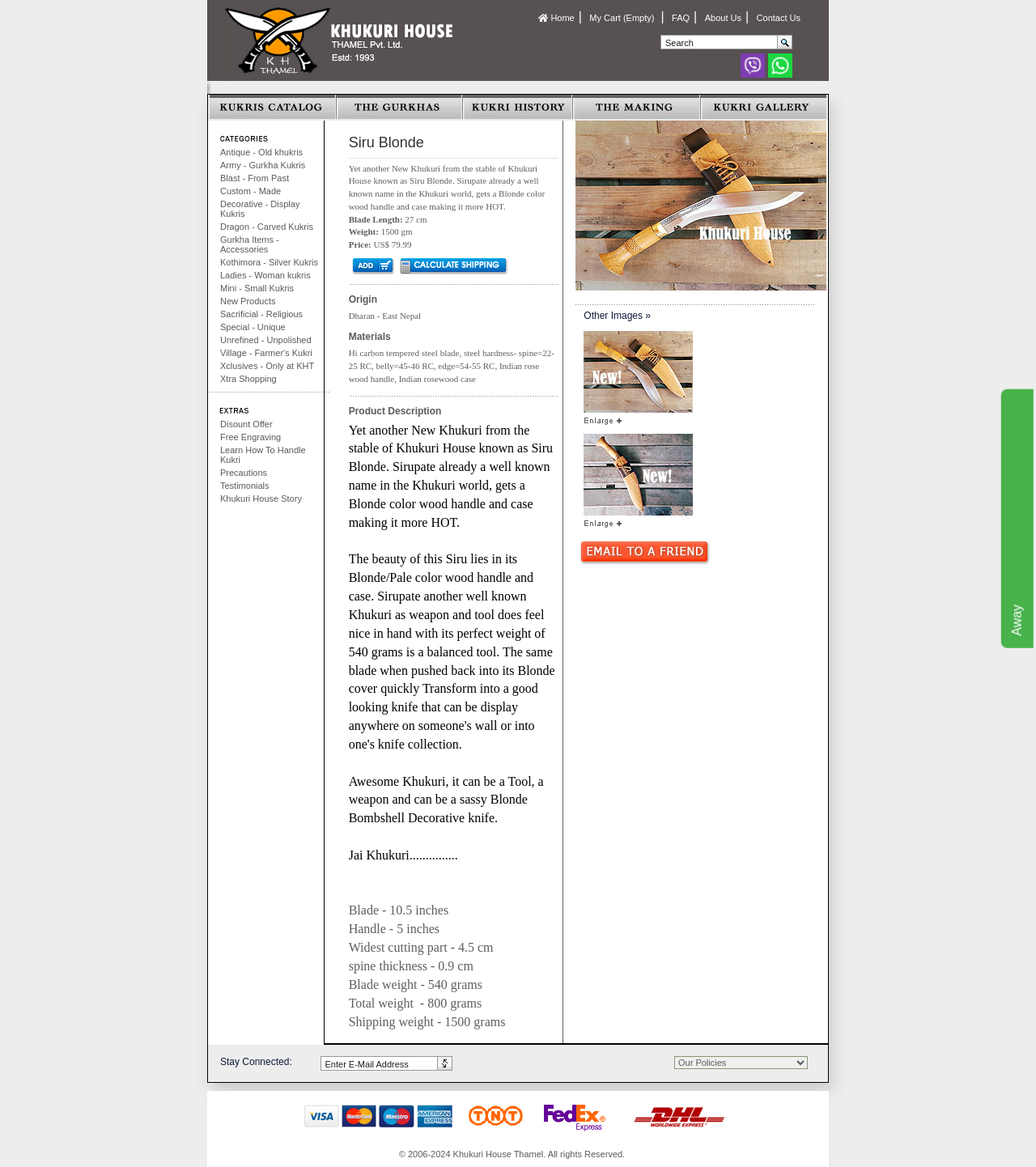Determine the bounding box coordinates of the UI element described by: "Ladies - Woman kukris".

[0.201, 0.23, 0.31, 0.241]